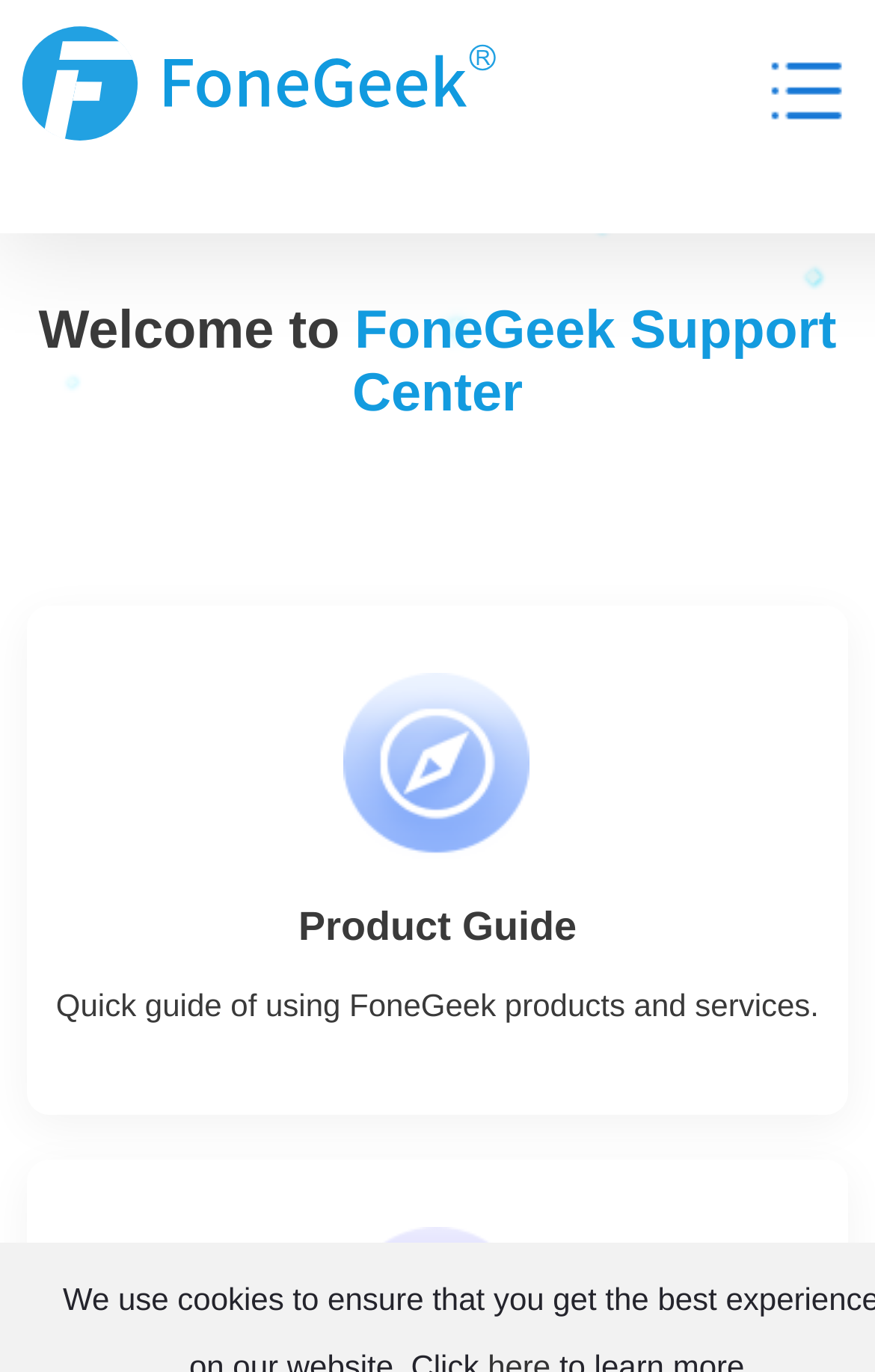Describe every aspect of the webpage in a detailed manner.

The webpage is the FoneGeek Support Center, which provides quick solutions for common problems and fast support from professionals. At the top-right corner, there is an "Open" image button. On the top-left side, the FoneGeek logo is displayed, accompanied by a link to the FoneGeek website. Below the logo, a heading "Welcome to FoneGeek Support Center" is prominently displayed, spanning almost the entire width of the page.

Further down, there is a link to the "Product Guide" section, which is located roughly in the middle of the page. This link is accompanied by an image related to the Product Guide on its left side. The image is positioned slightly above the middle of the page. The link itself is a brief description of the Product Guide, which provides a quick guide to using FoneGeek products and services.